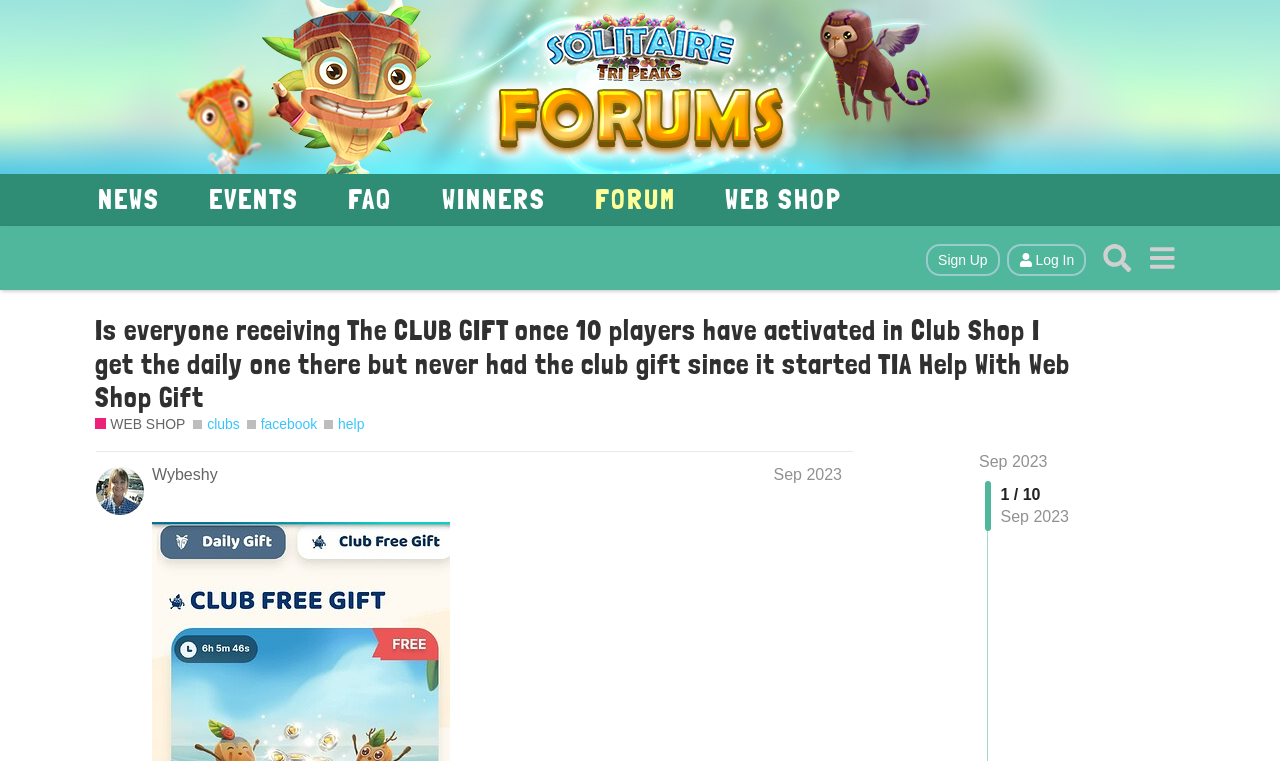Given the description: "Sign Up", determine the bounding box coordinates of the UI element. The coordinates should be formatted as four float numbers between 0 and 1, [left, top, right, bottom].

[0.724, 0.32, 0.781, 0.362]